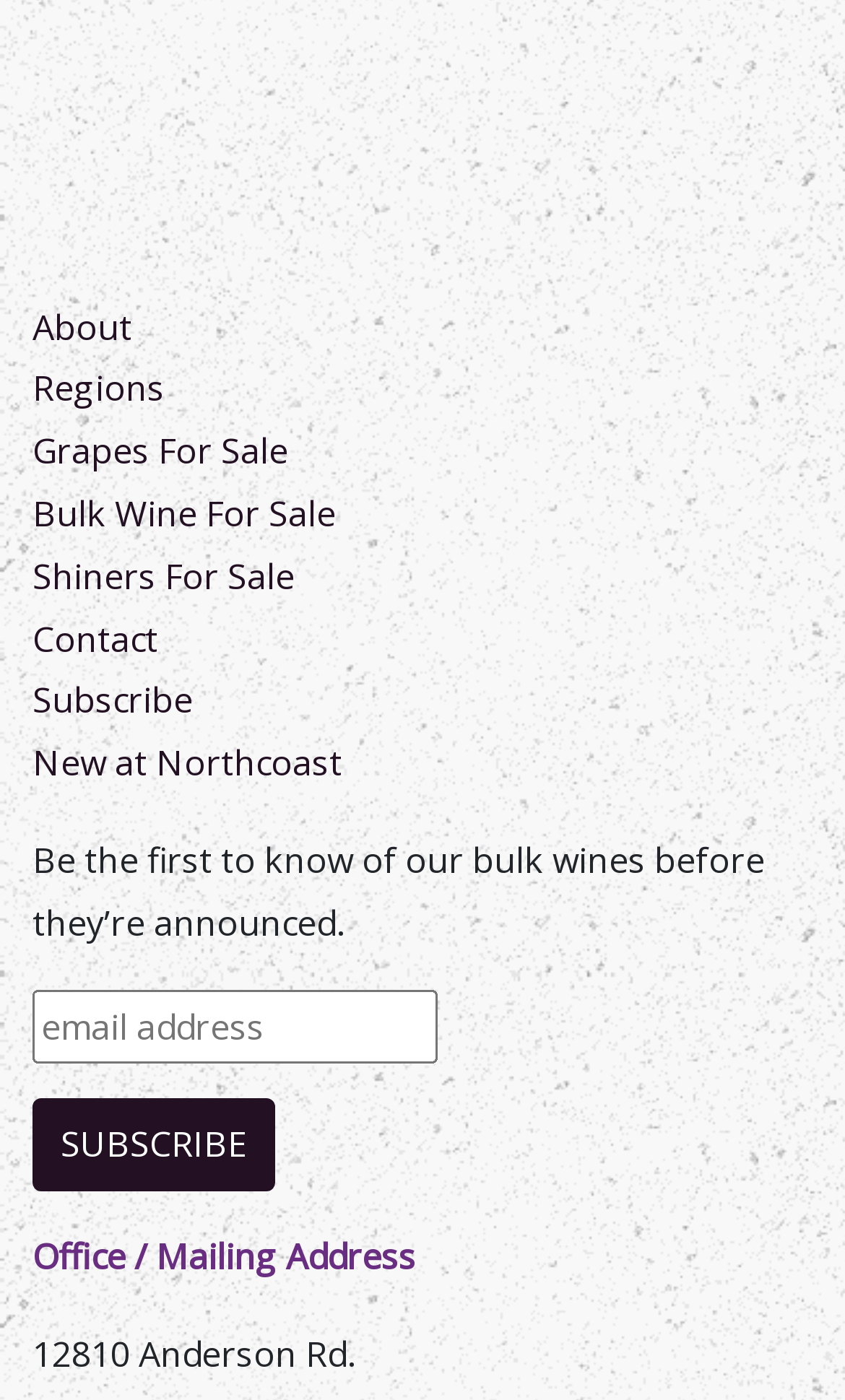Utilize the details in the image to give a detailed response to the question: What is the first link on the webpage?

The first link on the webpage is 'About' which is located at the top left corner of the webpage with a bounding box coordinate of [0.038, 0.216, 0.156, 0.25].